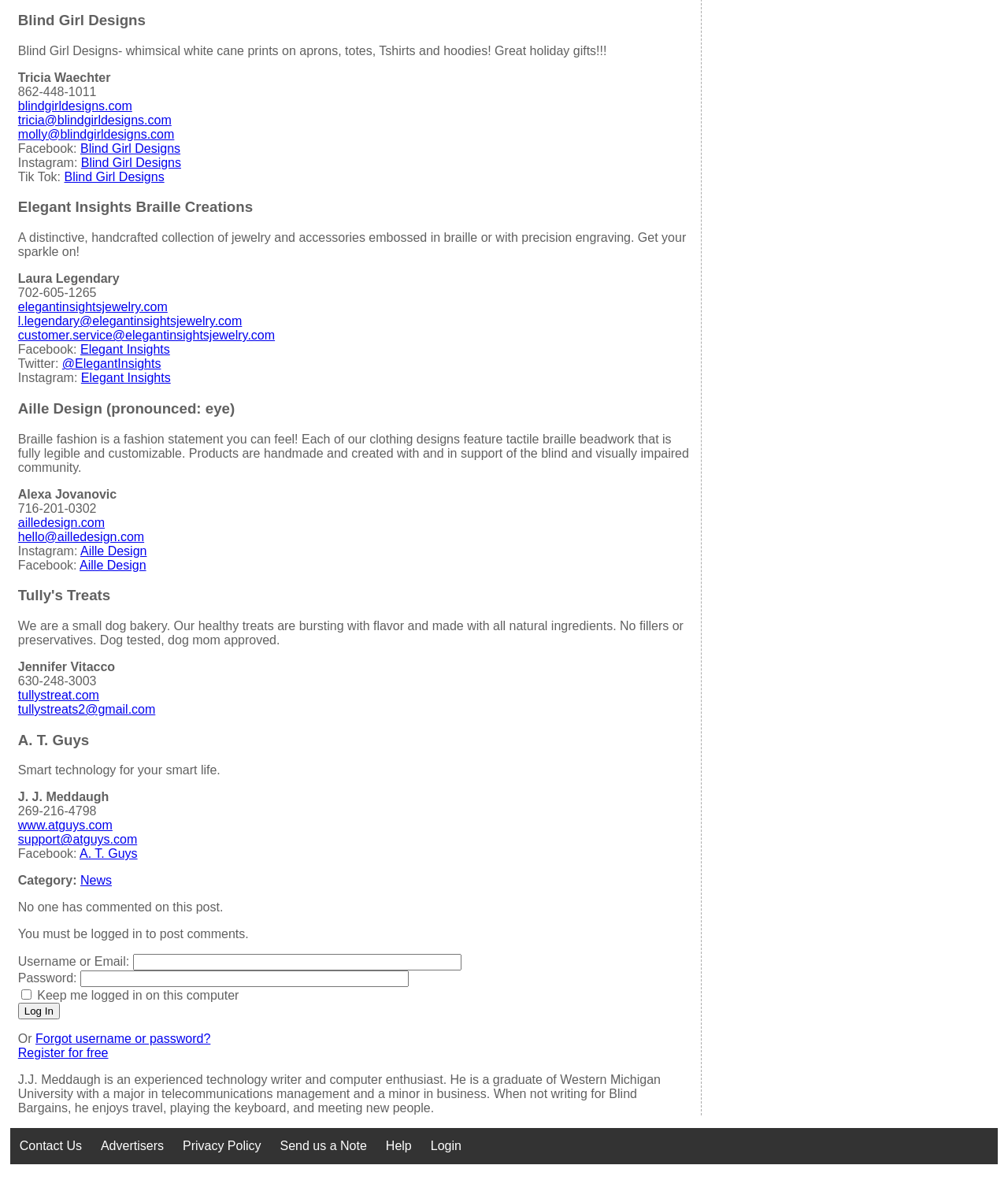Based on the description "Login", find the bounding box of the specified UI element.

[0.418, 0.956, 0.467, 0.987]